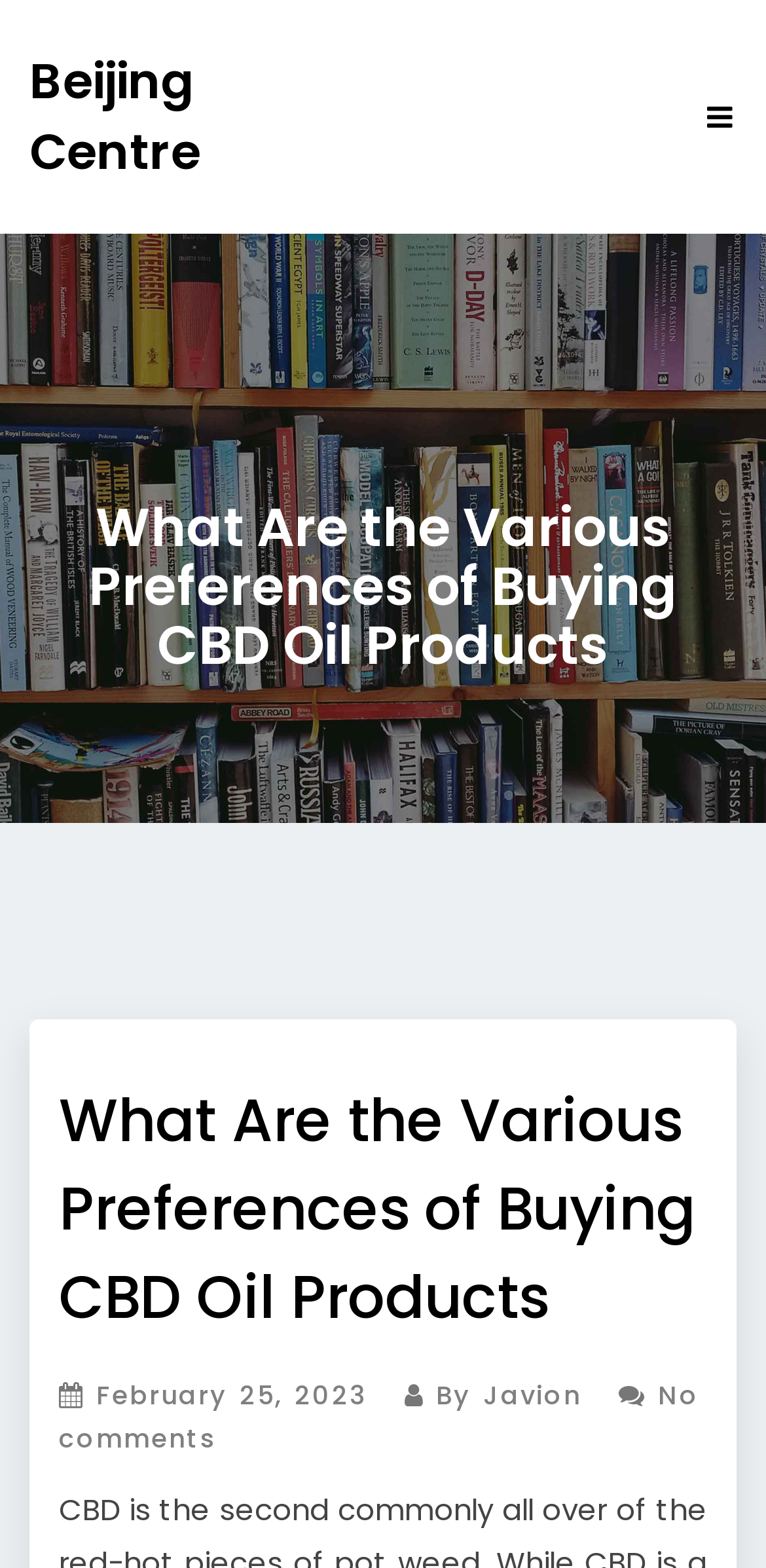Please provide a one-word or short phrase answer to the question:
Who is the author of the article?

Javion